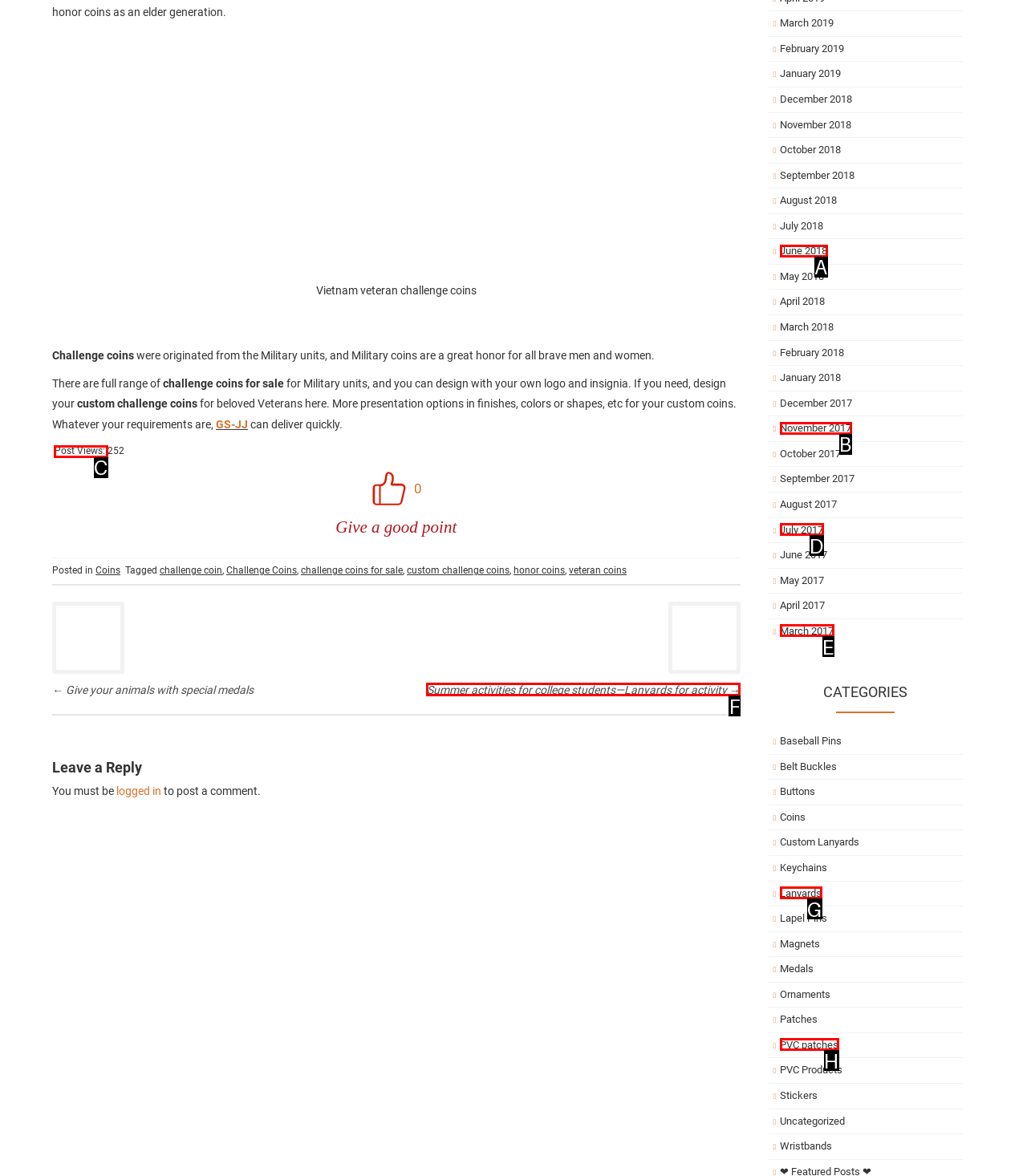Identify the HTML element to select in order to accomplish the following task: Click on the 'Post Views' text
Reply with the letter of the chosen option from the given choices directly.

C